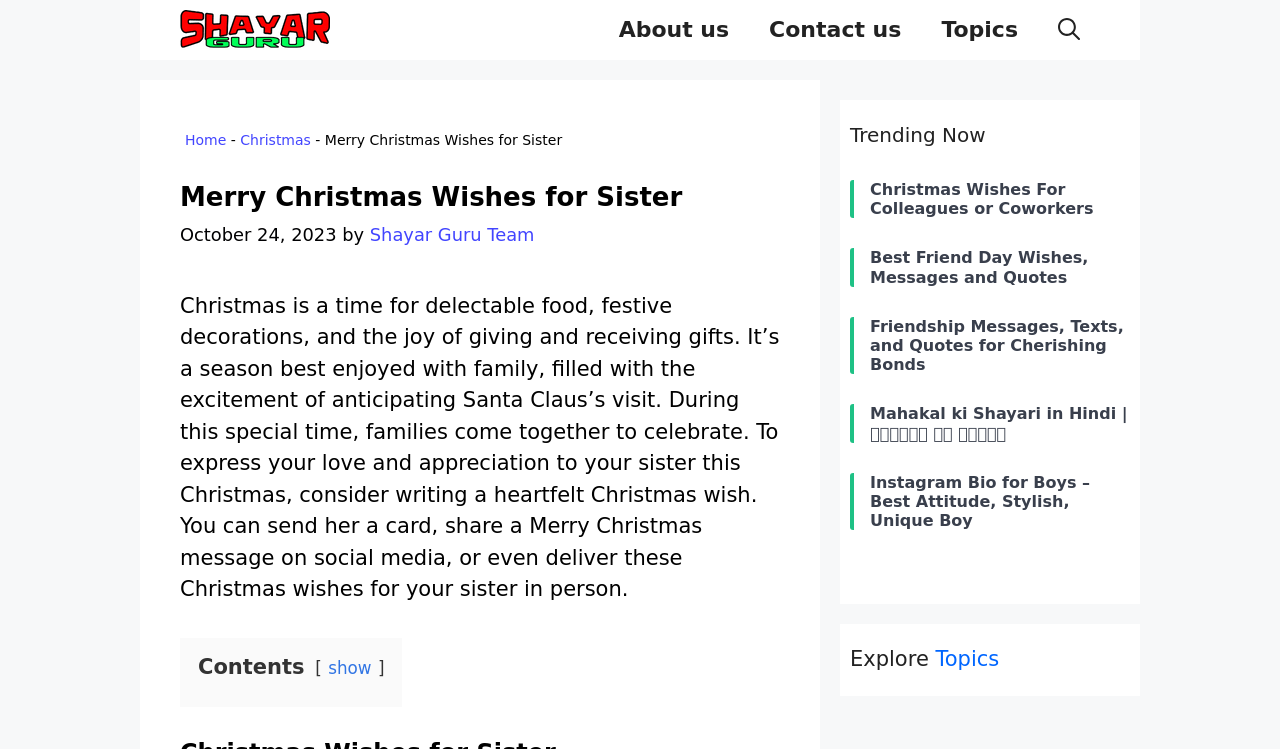Given the element description, predict the bounding box coordinates in the format (top-left x, top-left y, bottom-right x, bottom-right y), using floating point numbers between 0 and 1: Topics

[0.72, 0.0, 0.811, 0.08]